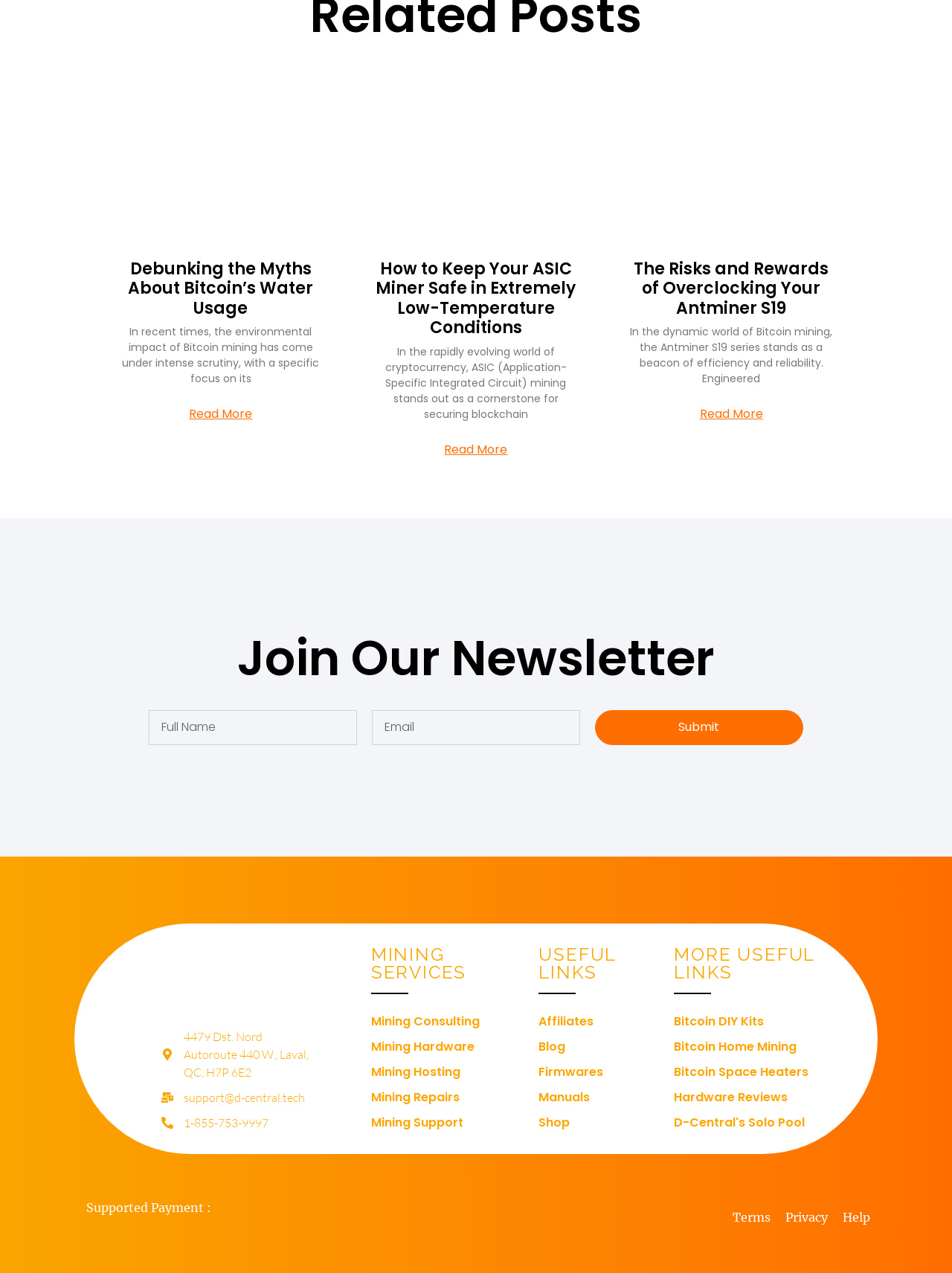Give a concise answer using only one word or phrase for this question:
What is the address of D-Central?

4479 Dst. Nord Autoroute 440 W., Laval, QC, H7P 6E2